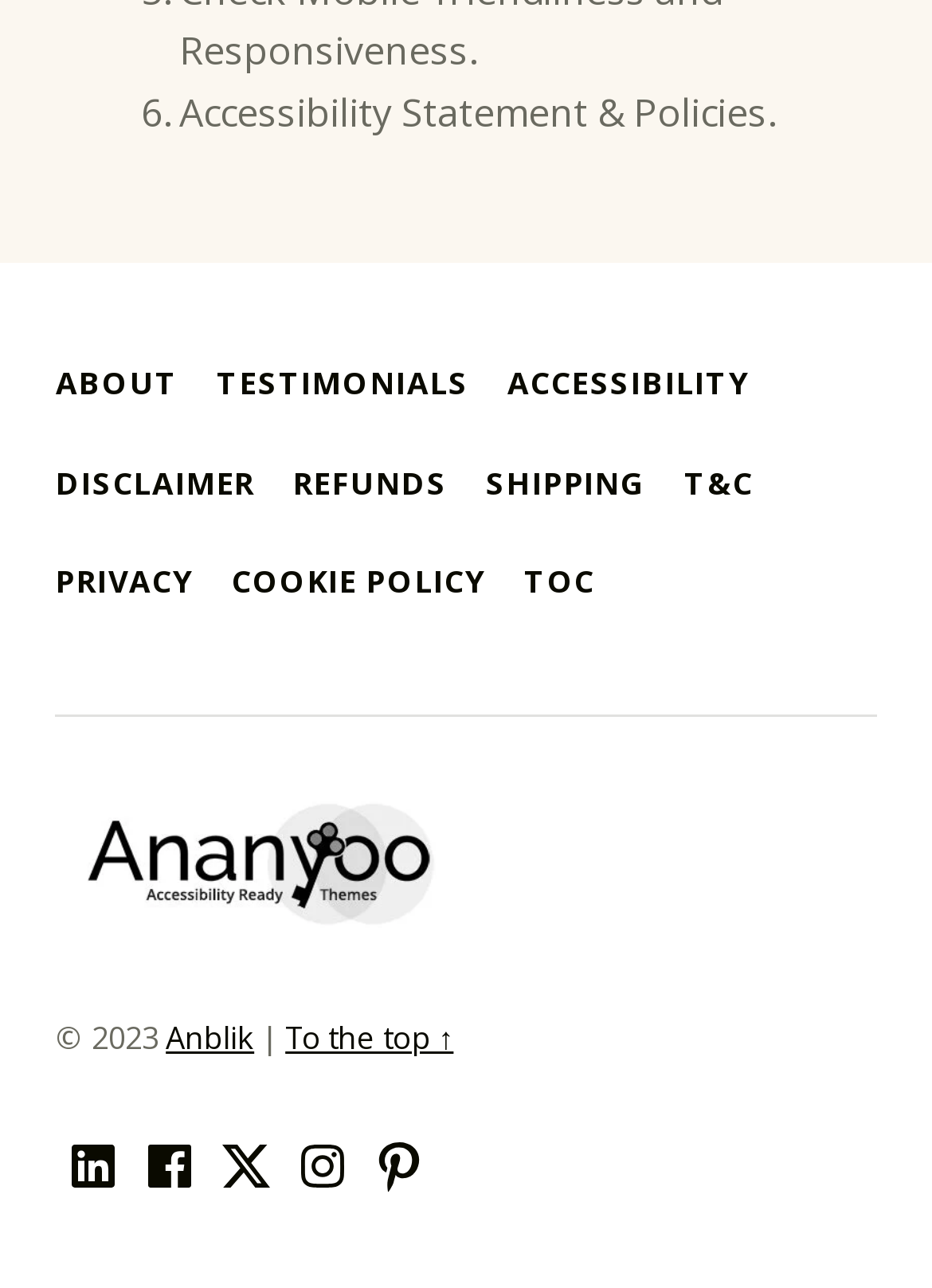Locate and provide the bounding box coordinates for the HTML element that matches this description: "Twitter".

[0.224, 0.878, 0.306, 0.934]